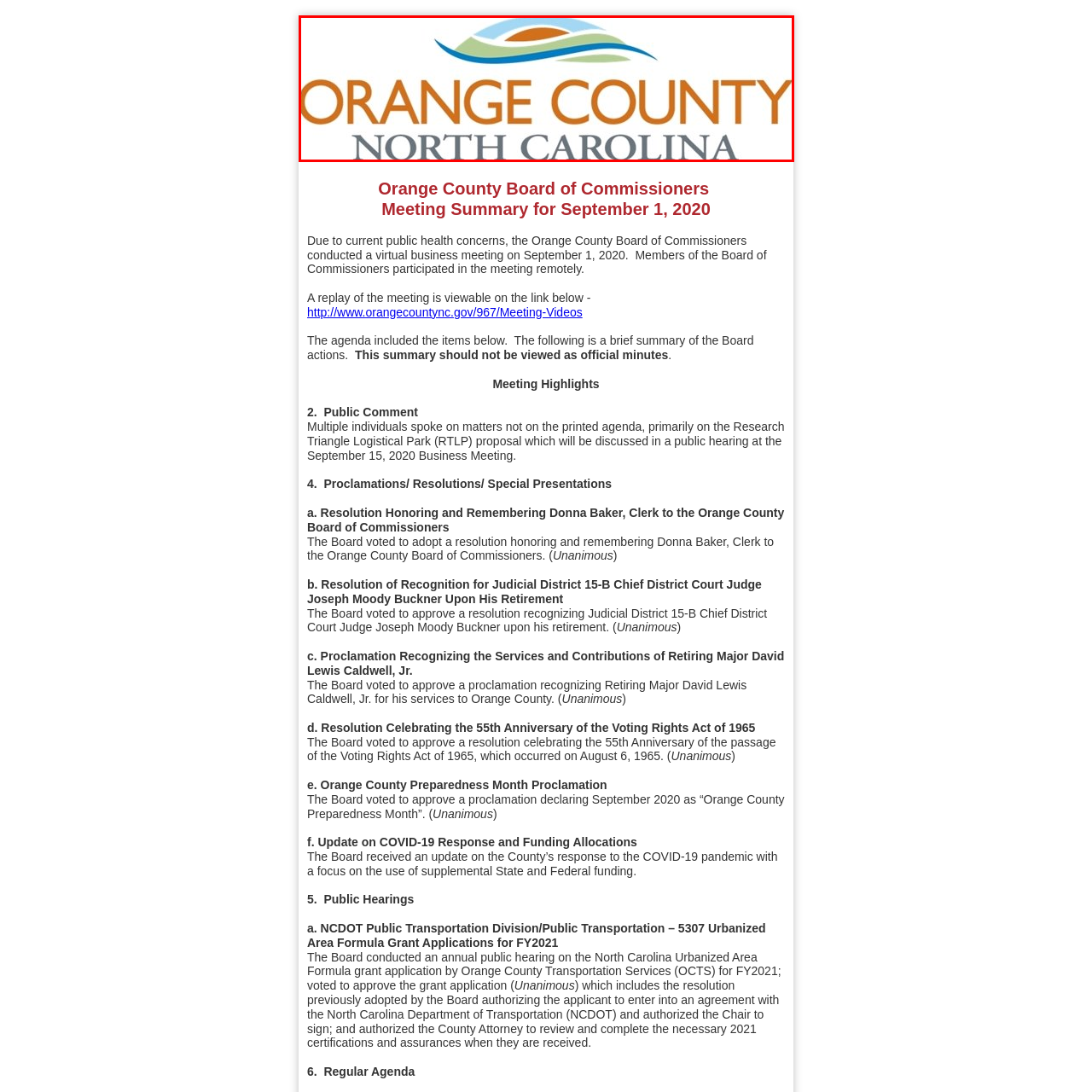What is the shape of the graphic element above the text?
Examine the visual content inside the red box and reply with a single word or brief phrase that best answers the question.

arc